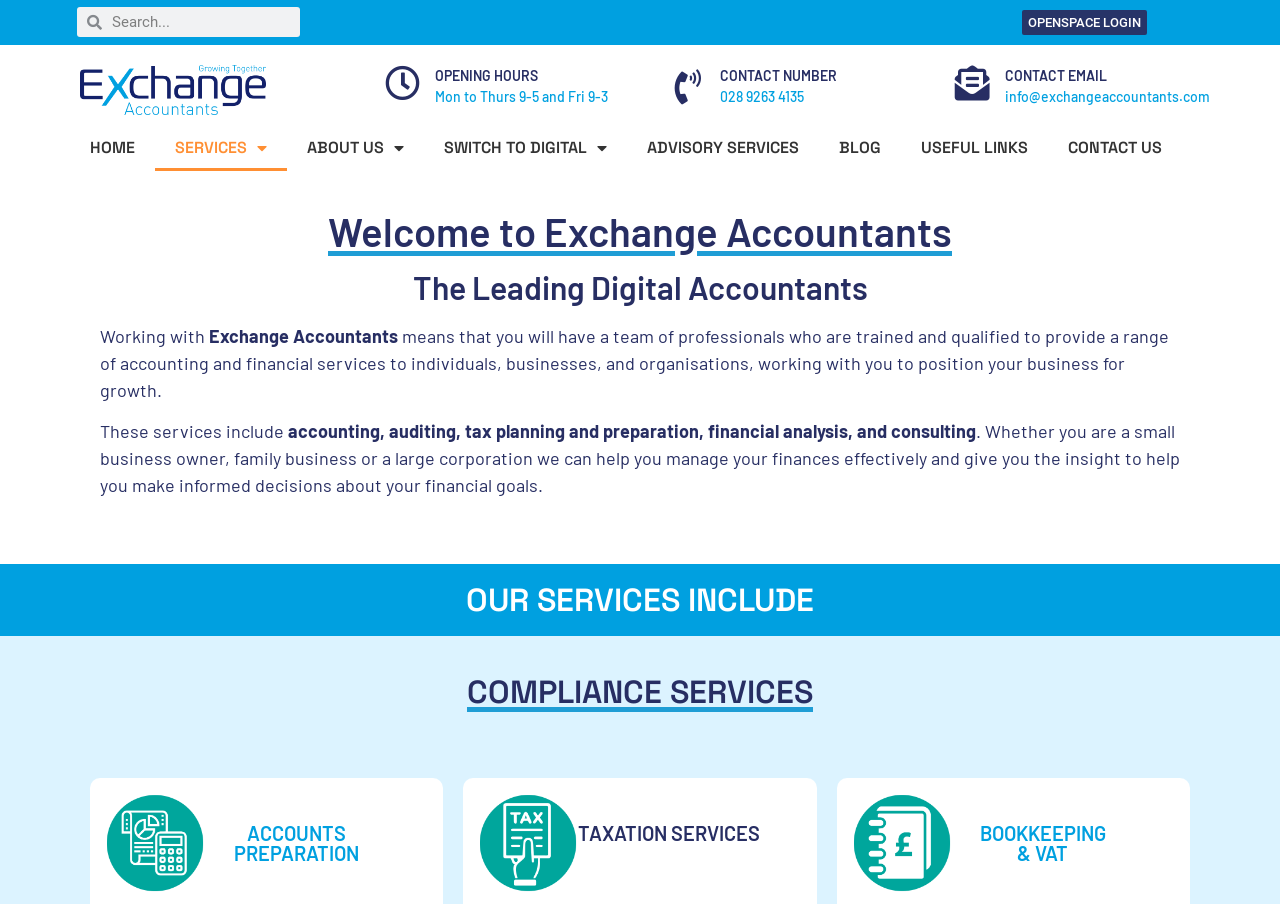Carefully observe the image and respond to the question with a detailed answer:
What services do the firm provide?

I found the answer by looking at the StaticText elements that describe the services provided by the firm, including accounting, auditing, tax planning and preparation, financial analysis, and consulting, which suggests that the firm offers a range of accounting and financial services.